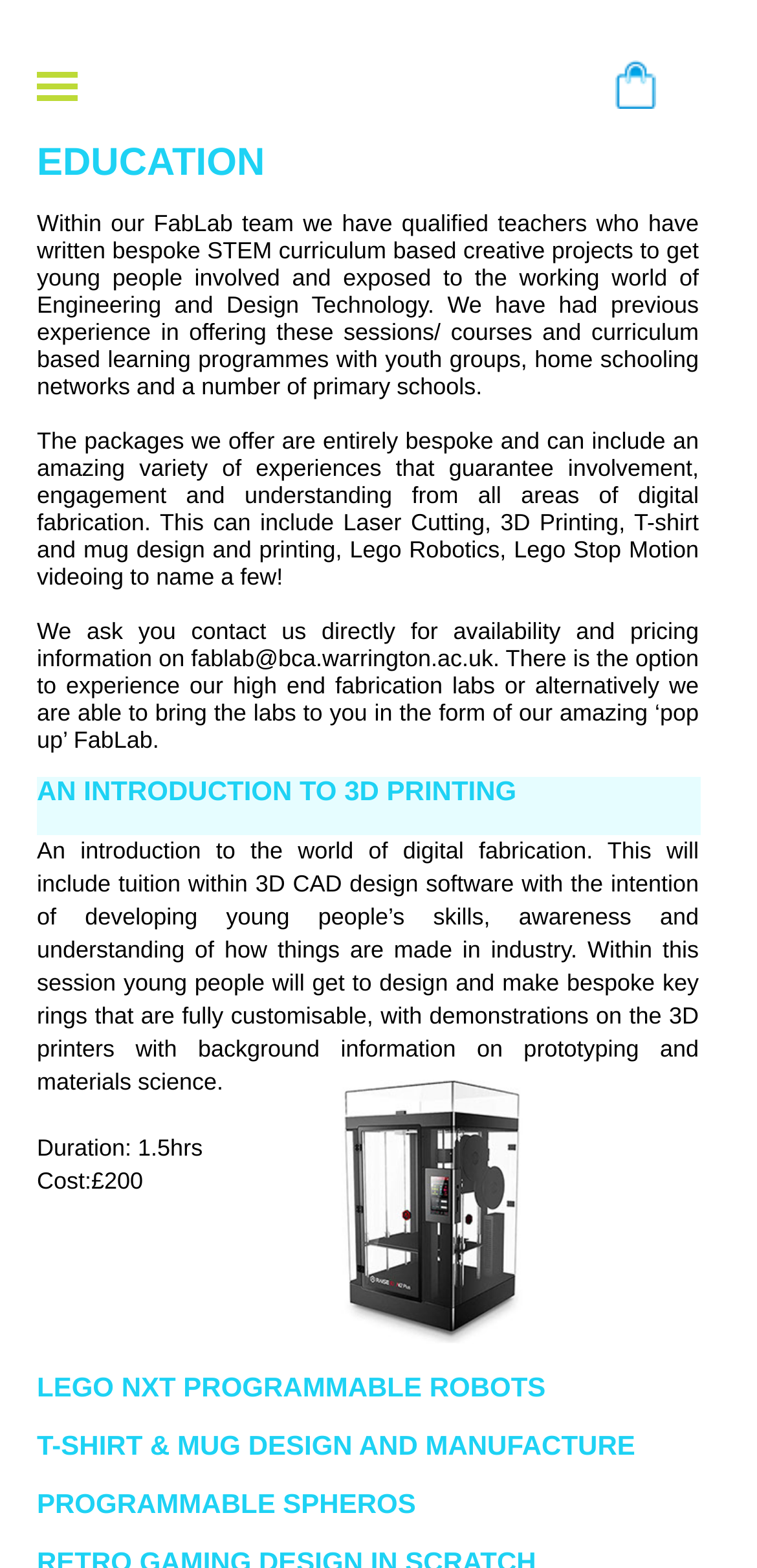How long does the 3D printing session last?
Respond to the question with a well-detailed and thorough answer.

I found the answer by looking at the static text element with the text 'Duration: 1.5hrs' which is located inside the tabpanel element with the text 'AN INTRODUCTION TO 3D PRINTING'.